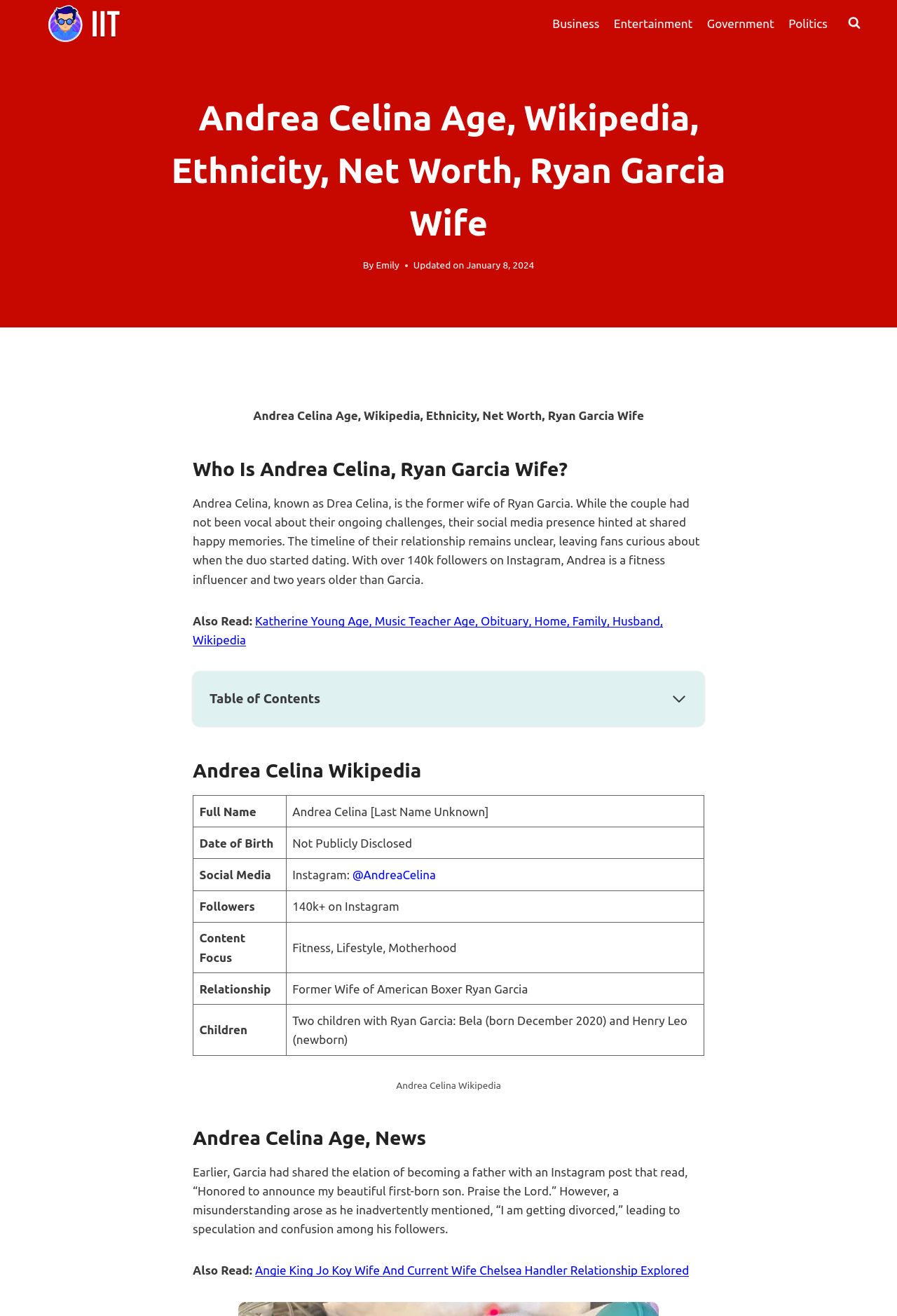Can you provide the bounding box coordinates for the element that should be clicked to implement the instruction: "Click the 'View Search Form' button"?

[0.938, 0.008, 0.966, 0.027]